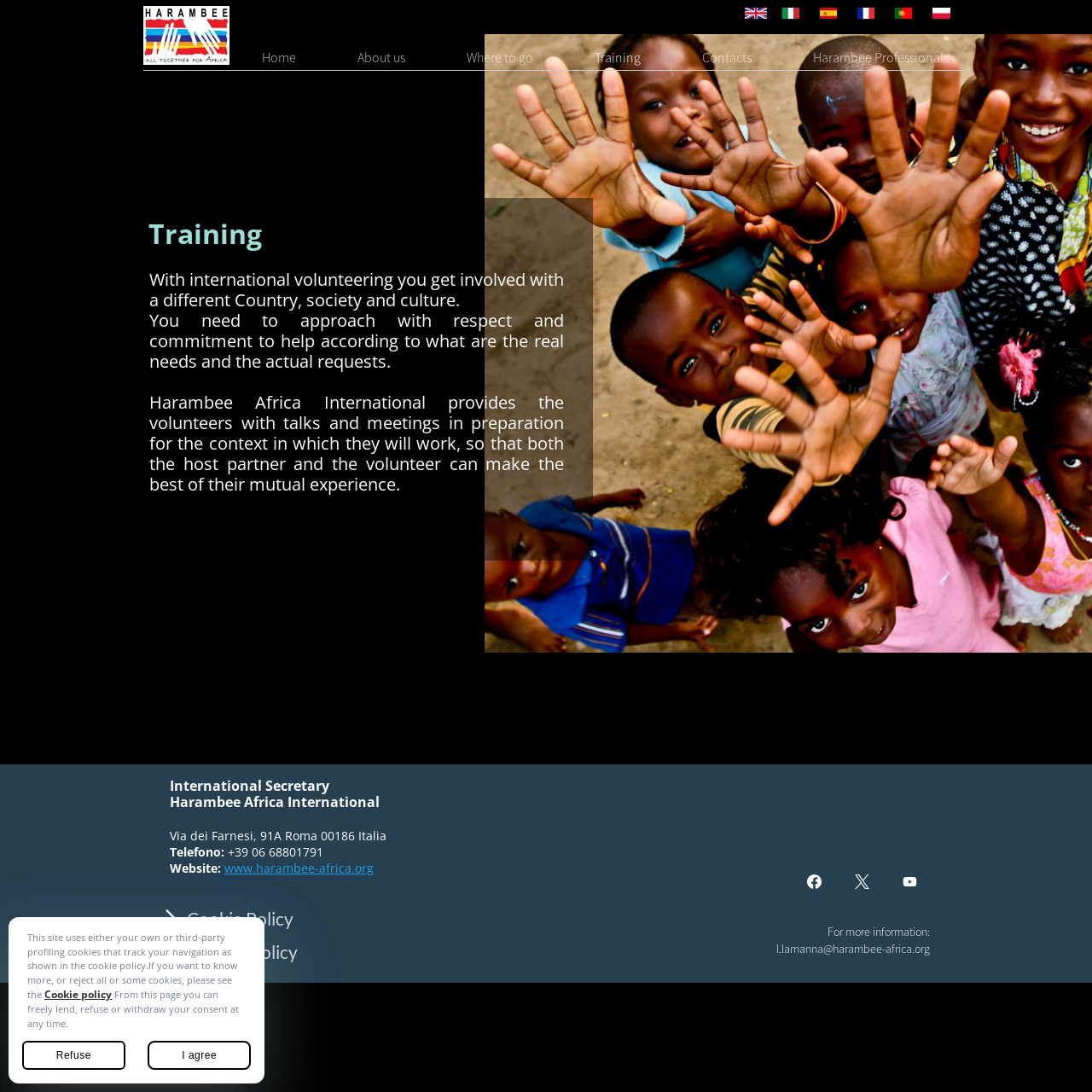Indicate the bounding box coordinates of the clickable region to achieve the following instruction: "Contact l.lamanna@harambee-africa.org."

[0.711, 0.862, 0.852, 0.876]